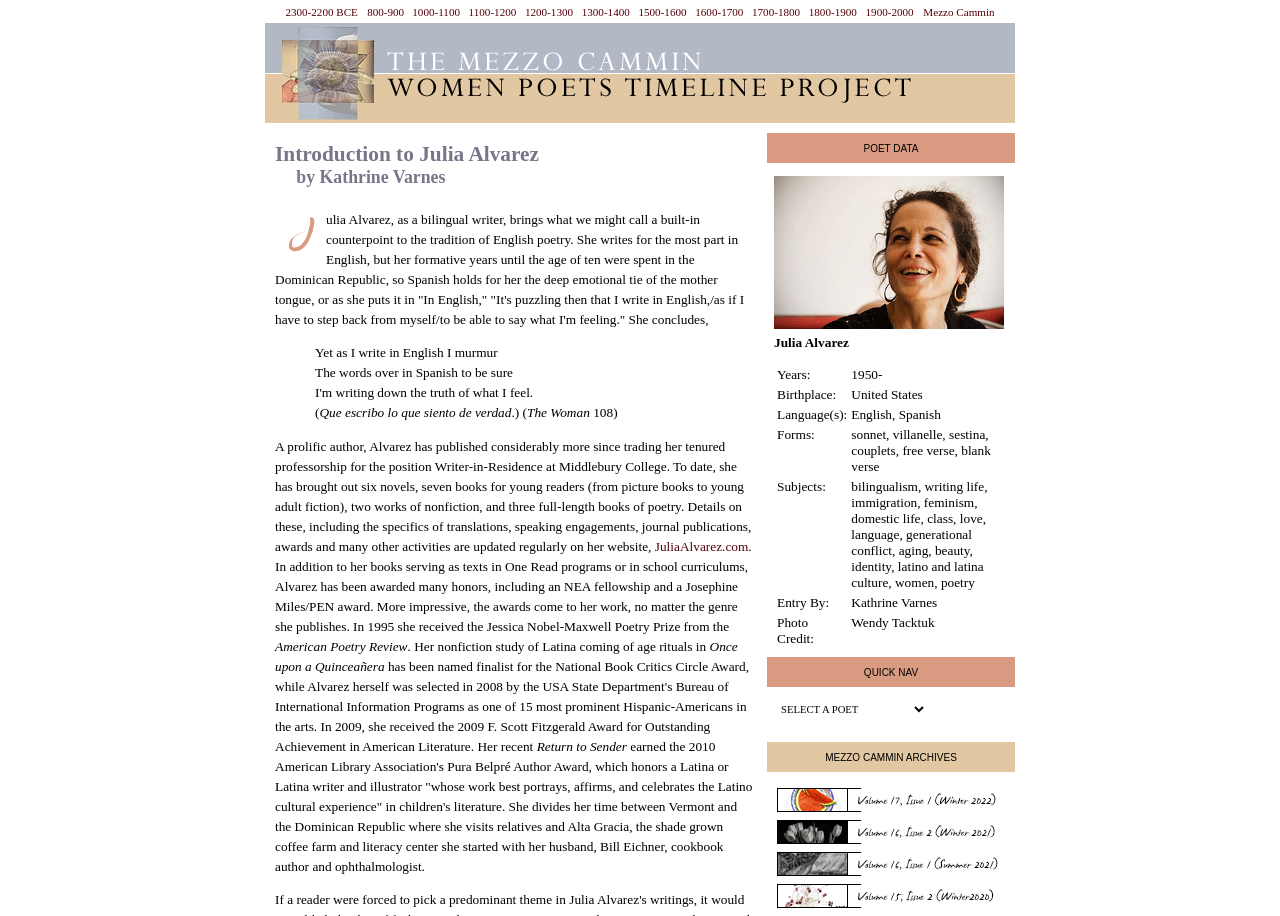What is Julia Alvarez's birth year?
Using the visual information, answer the question in a single word or phrase.

1950